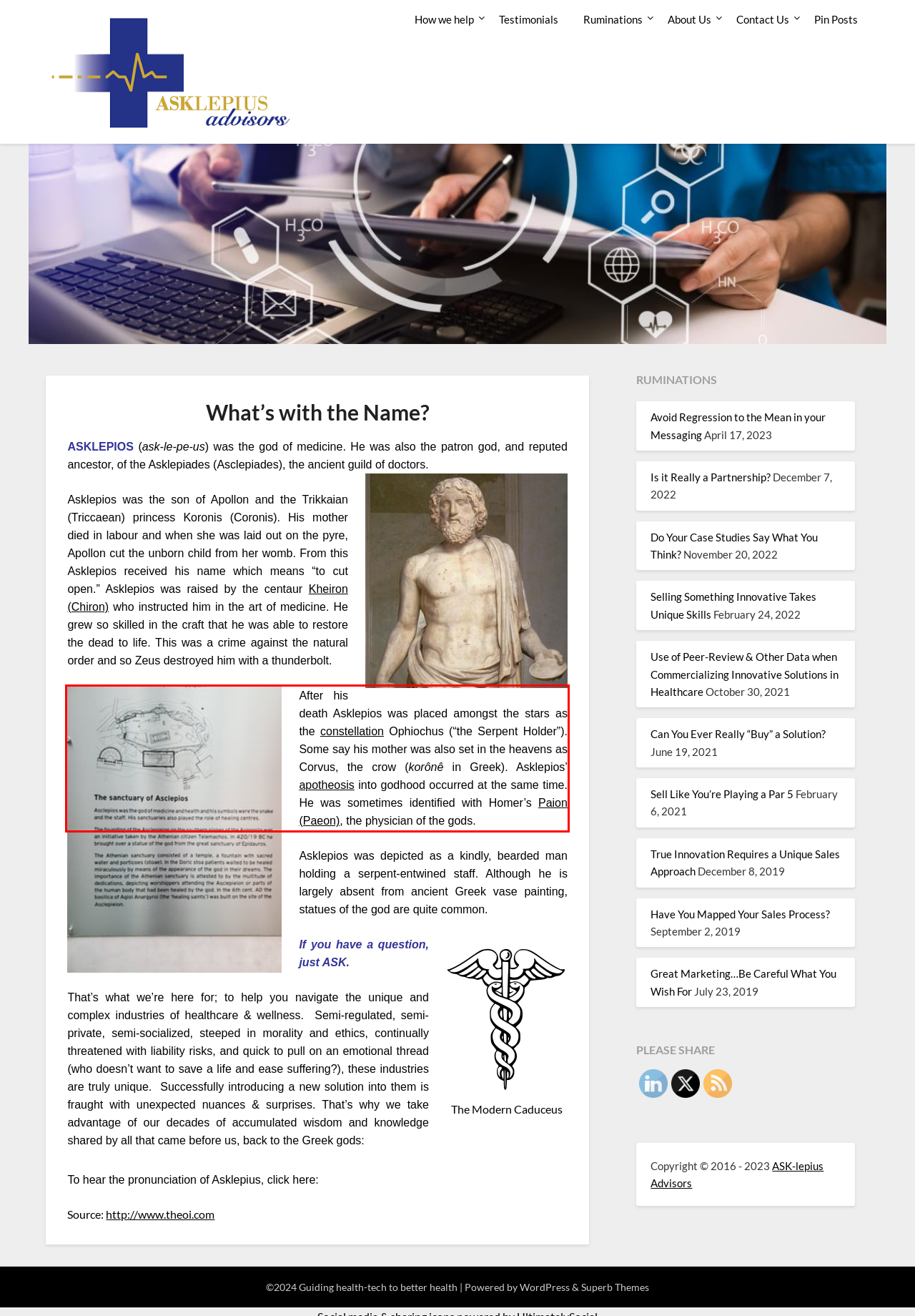Given a webpage screenshot with a red bounding box, perform OCR to read and deliver the text enclosed by the red bounding box.

After his death Asklepios was placed amongst the stars as the constellation Ophiochus (“the Serpent Holder”). Some say his mother was also set in the heavens as Corvus, the crow (korônê in Greek). Asklepios’ apotheosis into godhood occurred at the same time. He was sometimes identified with Homer’s Paion (Paeon), the physician of the gods.